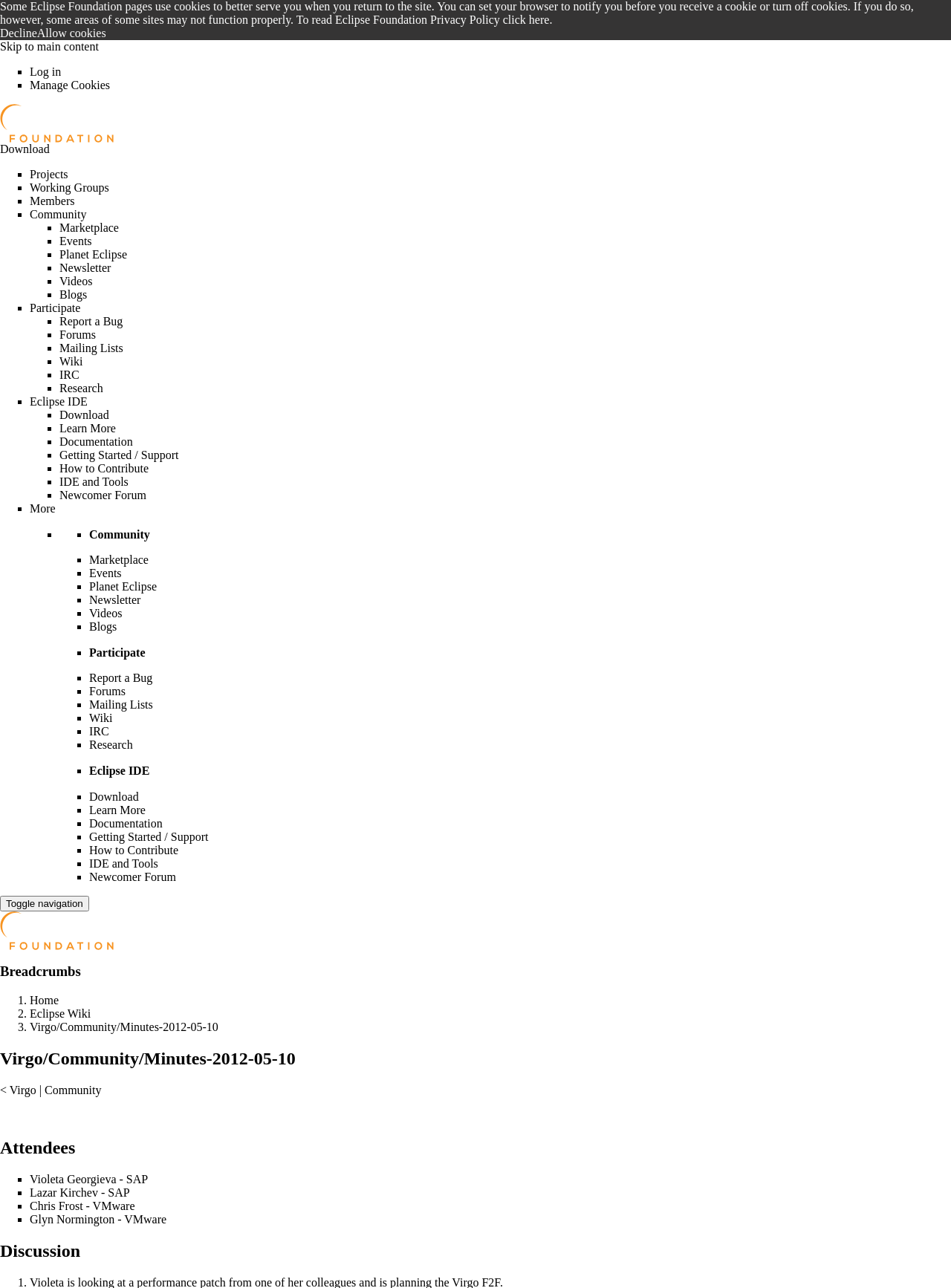Respond to the question below with a single word or phrase:
What is the last link in the 'Community' section?

Wiki